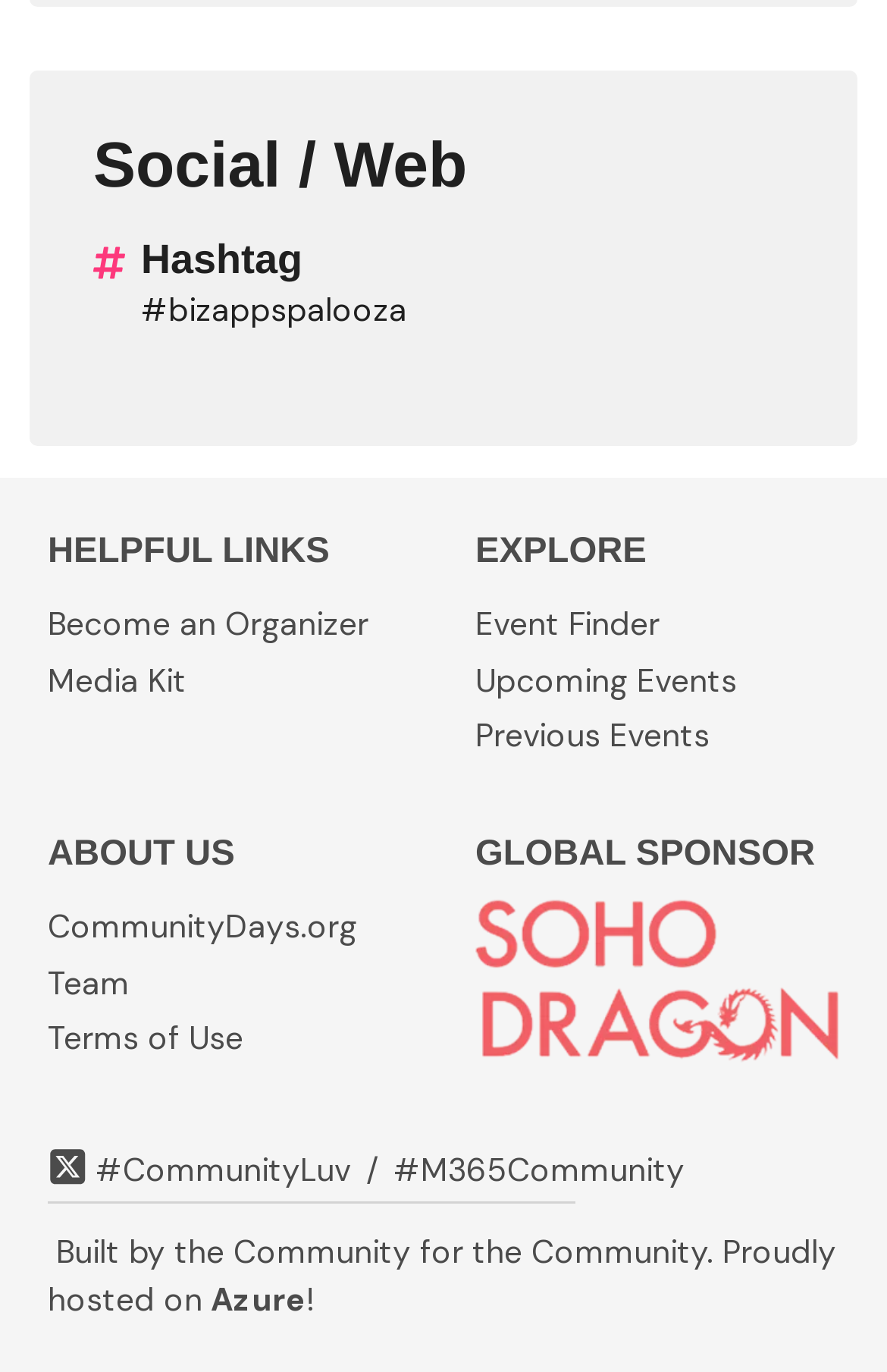Please mark the clickable region by giving the bounding box coordinates needed to complete this instruction: "View Event Finder".

[0.536, 0.44, 0.744, 0.47]